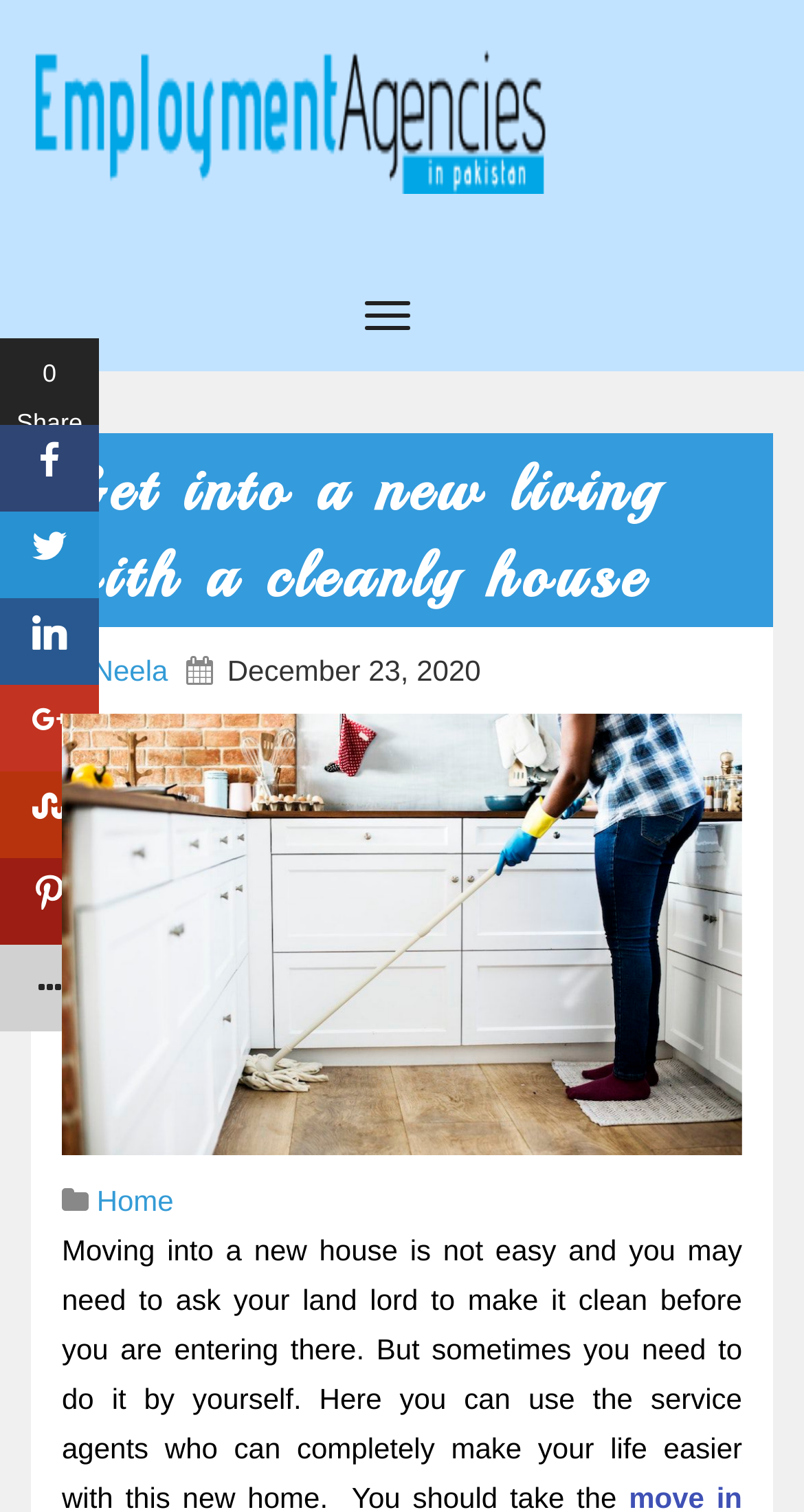Please provide a comprehensive answer to the question based on the screenshot: What type of agency is mentioned on the webpage?

The link element with the text 'Employment agencies in pakistan' suggests that the webpage is related to employment agencies, specifically in Pakistan.